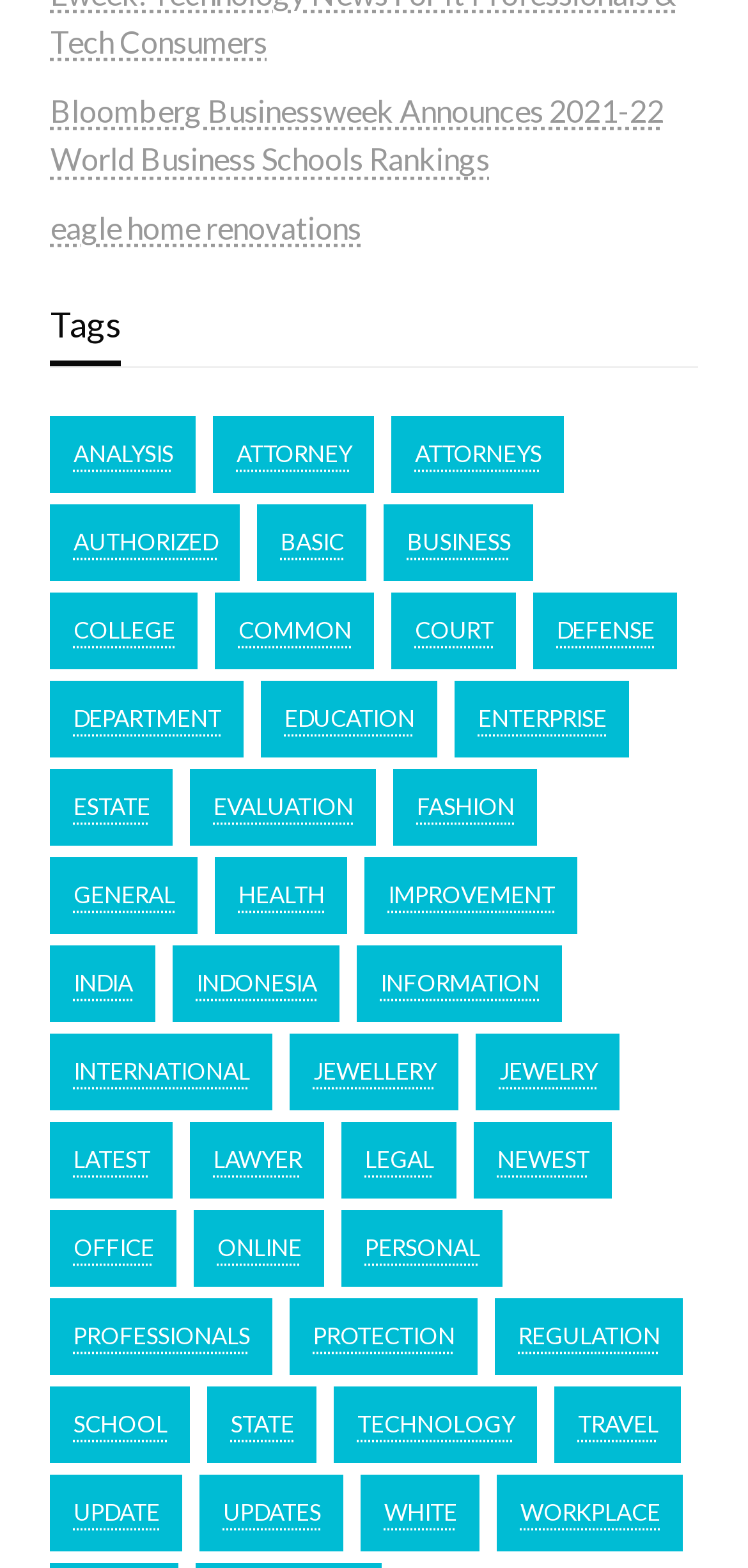Please identify the bounding box coordinates of the element's region that I should click in order to complete the following instruction: "Check 'lawyer' related information". The bounding box coordinates consist of four float numbers between 0 and 1, i.e., [left, top, right, bottom].

[0.254, 0.716, 0.434, 0.765]